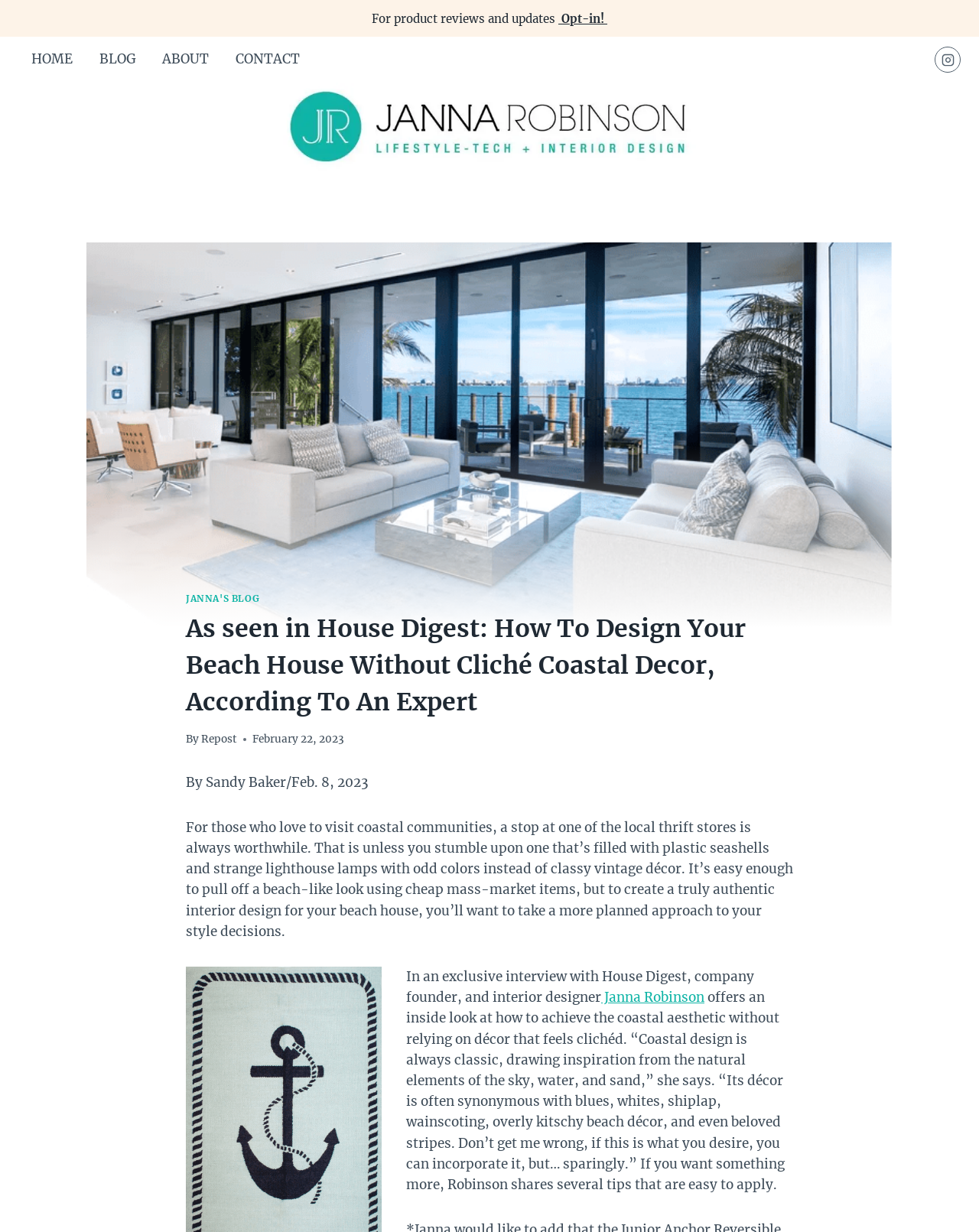Please pinpoint the bounding box coordinates for the region I should click to adhere to this instruction: "Scroll to the top of the page".

[0.961, 0.751, 0.977, 0.764]